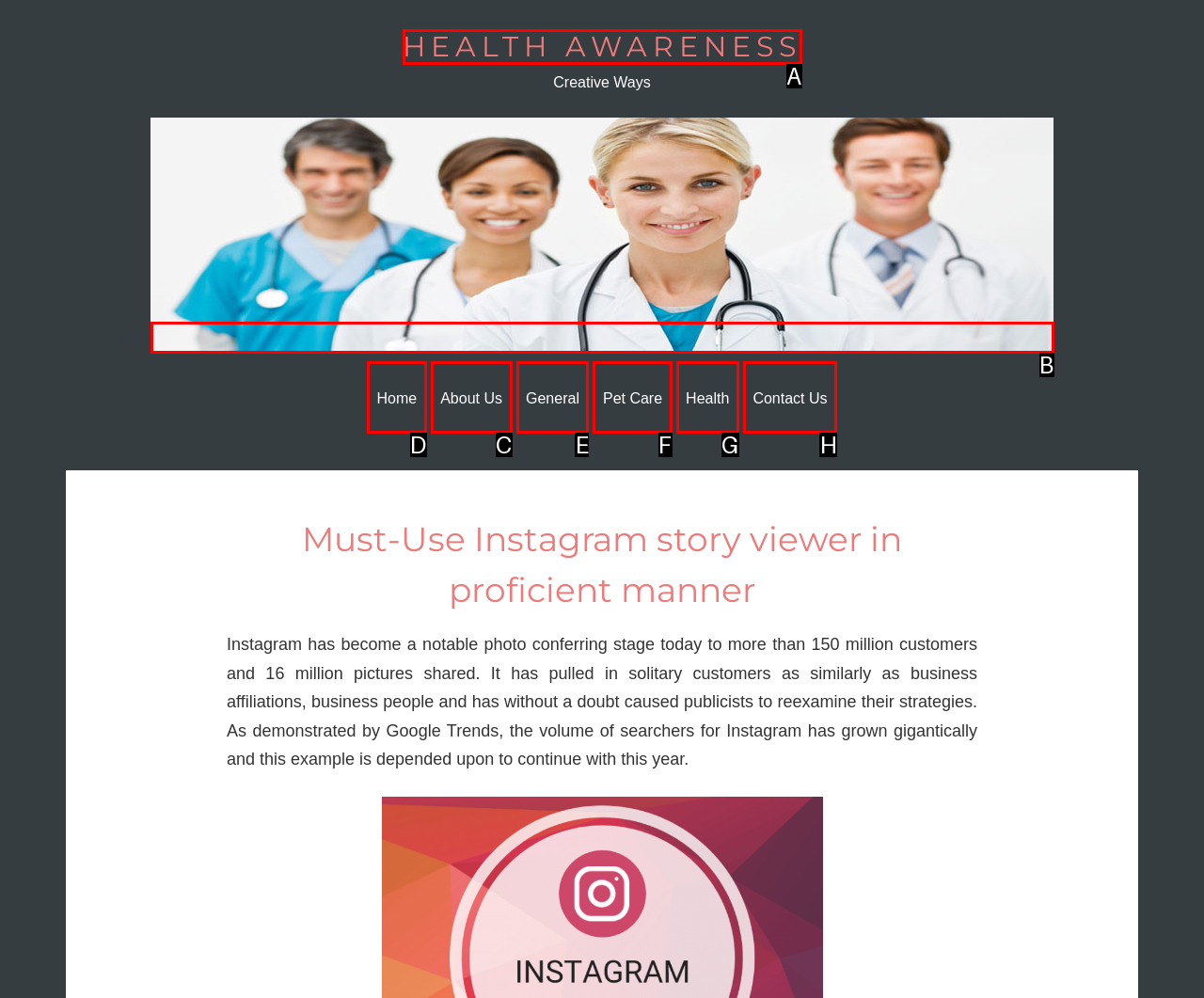For the task "view 'About Us' page", which option's letter should you click? Answer with the letter only.

C